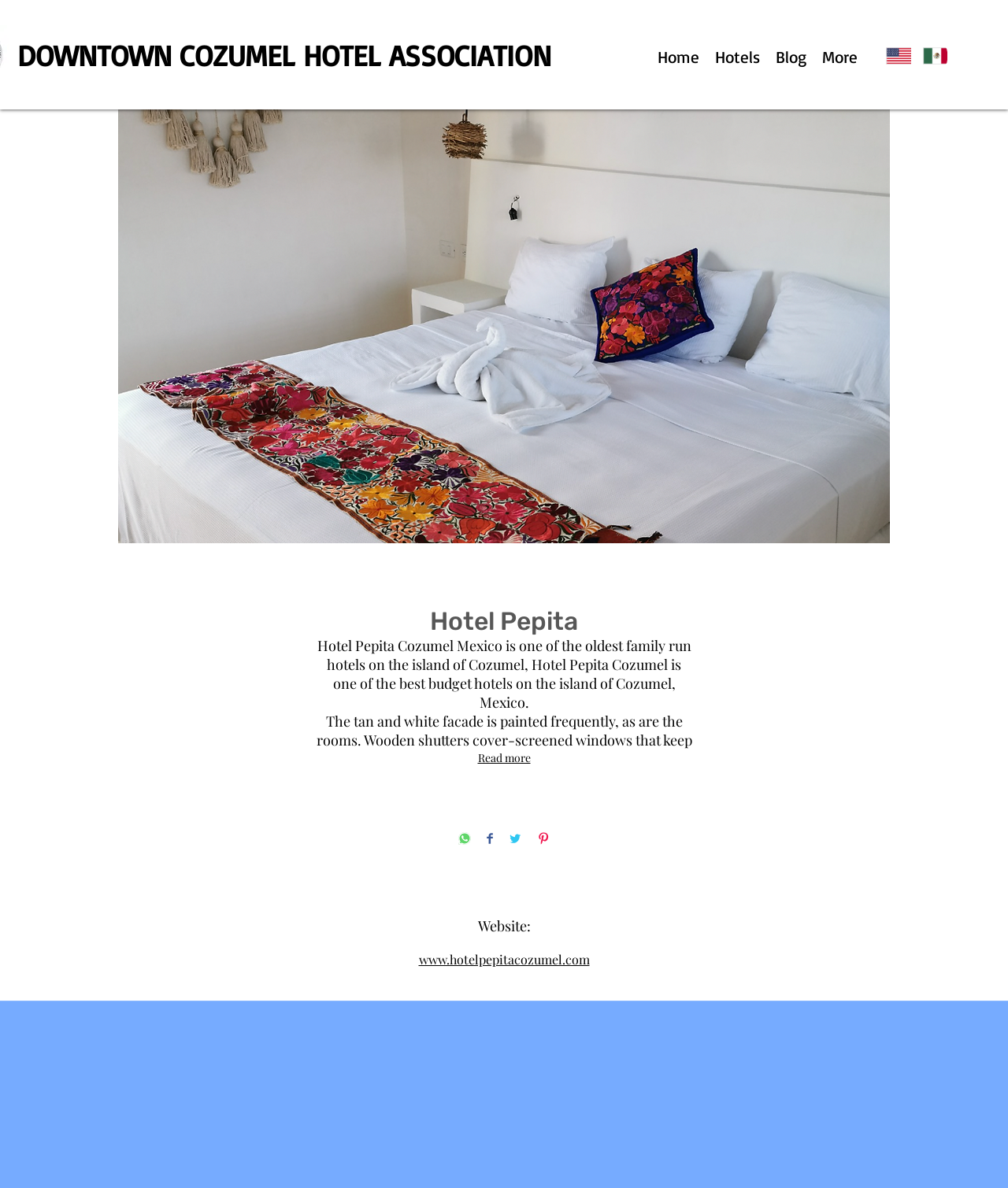Explain the webpage in detail, including its primary components.

The webpage is about Hotel Pepita, a family-run hotel located in downtown Cozumel, Mexico. At the top of the page, there is a navigation menu with links to "Home", "Hotels", "Blog", and "More". To the right of the navigation menu, there is a language selector with options for English and Spanish.

Below the navigation menu, there is a link to the "DOWNTOWN COZUMEL HOTEL ASSOCIATION". The main content of the page is an article about Hotel Pepita, which includes a header image of the hotel, a heading with the hotel's name, and a descriptive paragraph about the hotel's features and amenities.

The descriptive paragraph is divided into two sections. The first section describes the hotel's exterior and interior, including its facade, rooms, and courtyard. The second section provides more information about the hotel's services and location, including its proximity to the ferry and scuba diving shops.

Below the descriptive paragraph, there are four buttons to share the hotel's information on WhatsApp, Facebook, Twitter, and Pinterest. At the bottom of the page, there is a footer section with a heading "Website:" and a link to the hotel's website.

Throughout the page, there are several images, including the header image of the hotel, images of the English and Spanish language options, and icons for the social media sharing buttons.